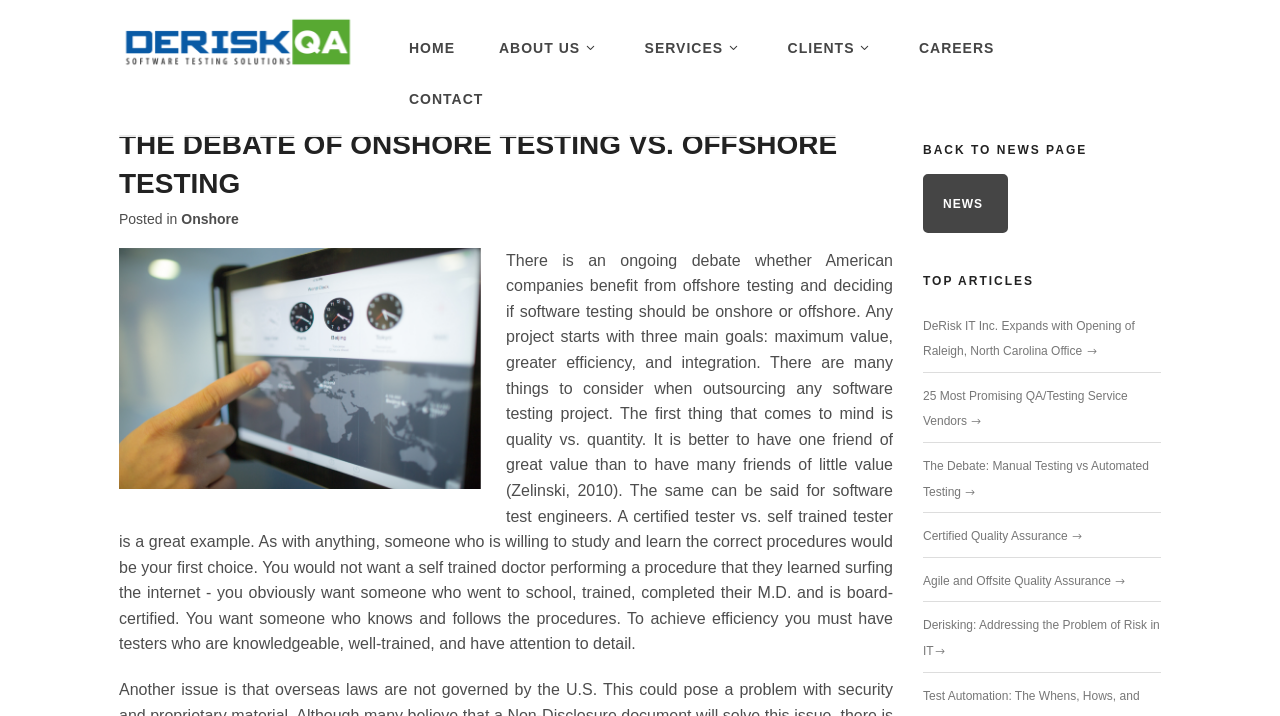Respond to the following question with a brief word or phrase:
How many news articles are listed?

6